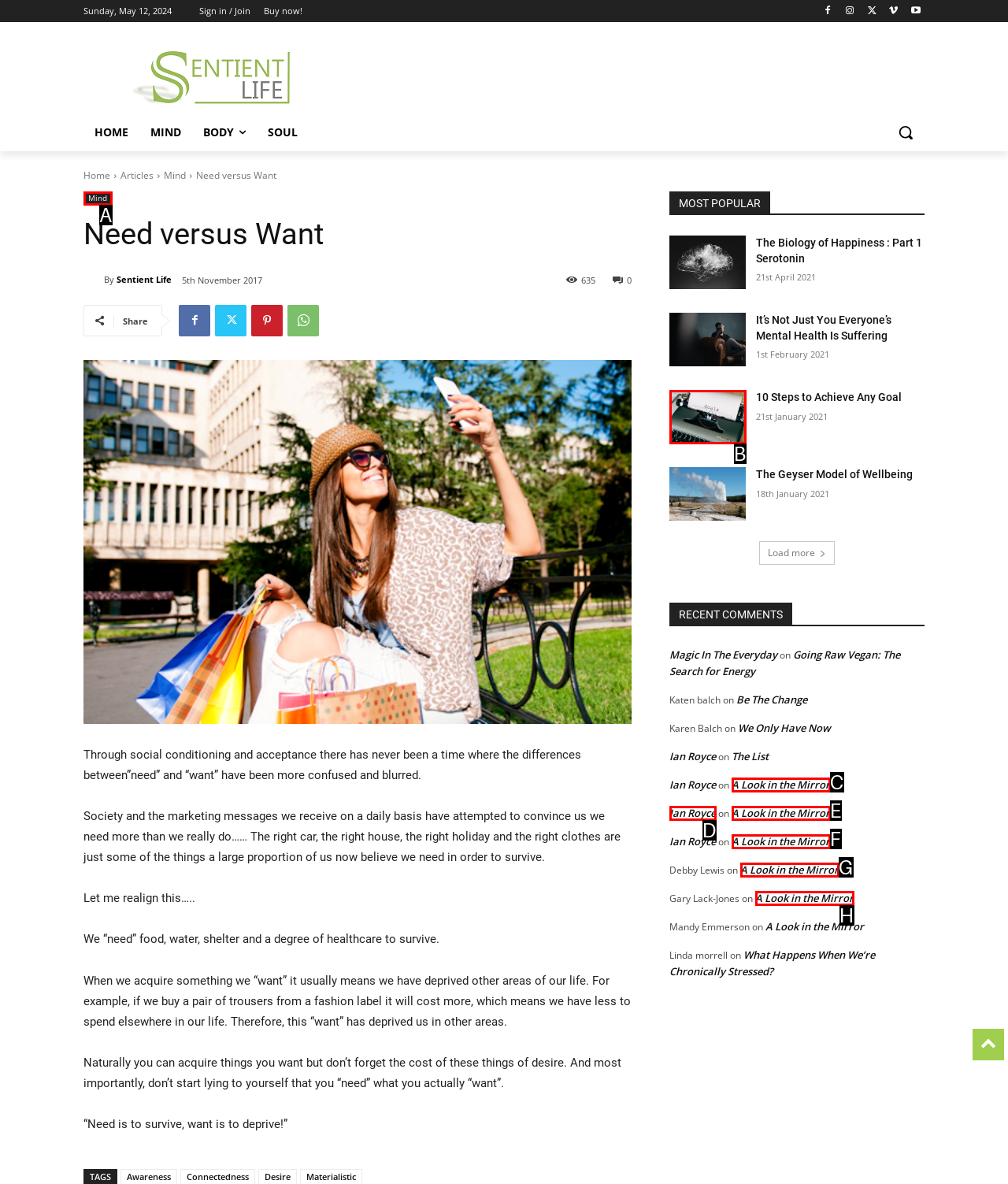Decide which UI element to click to accomplish the task: Click the 'Need versus Want' link
Respond with the corresponding option letter.

A